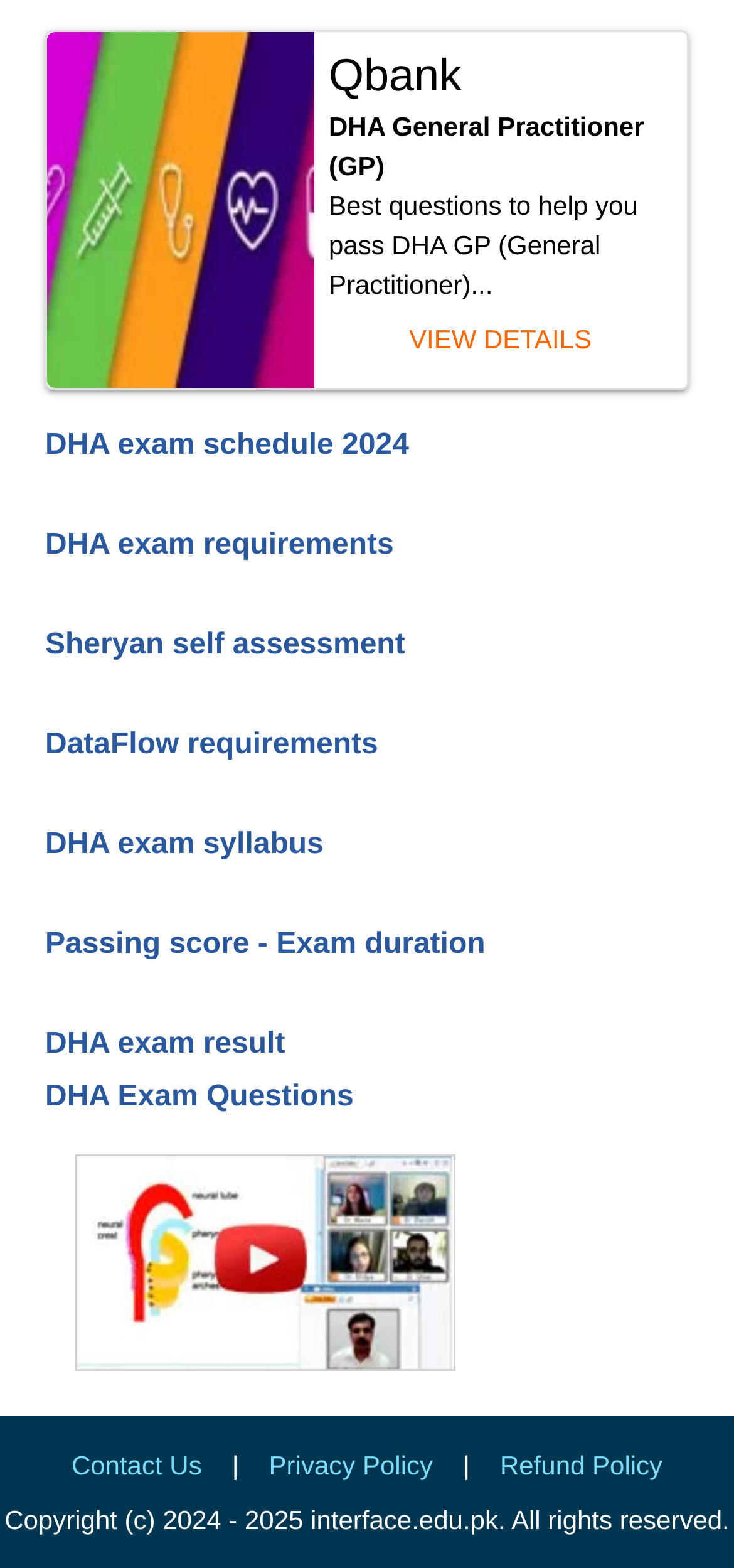What year does the copyright notice apply to?
Respond to the question with a well-detailed and thorough answer.

The copyright notice is located at the bottom of the webpage and states 'Copyright (c) 2024 - 2025 interface.edu.pk. All rights reserved.' This indicates that the copyright applies to the years 2024 and 2025.